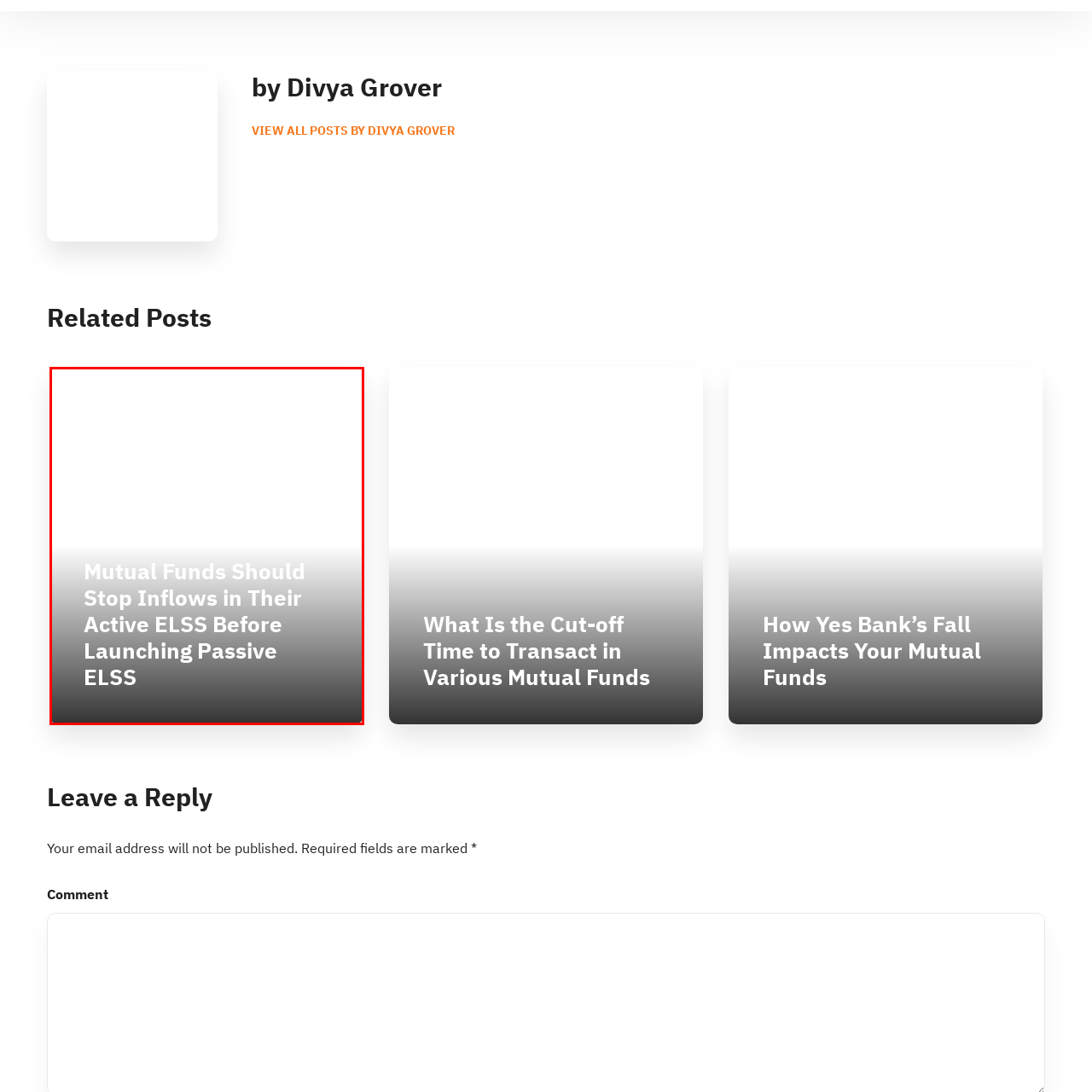Pay attention to the section of the image delineated by the white outline and provide a detailed response to the subsequent question, based on your observations: 
What is the tone of the overall design?

The caption states that the overall design is 'modern and clean, lending a professional tone to the topic', indicating that the tone of the overall design is professional.